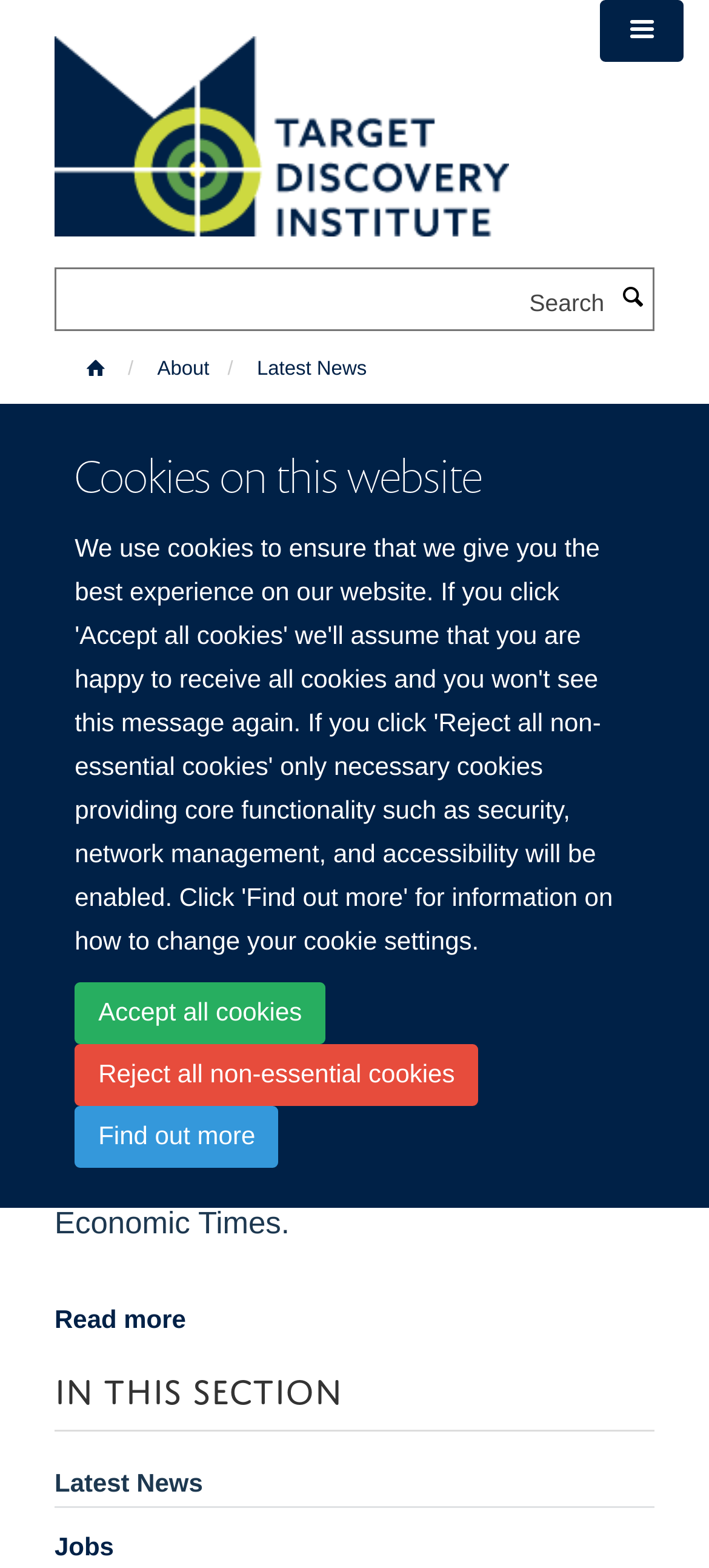Find the bounding box coordinates of the clickable area that will achieve the following instruction: "Visit the Target Discovery Institute".

[0.077, 0.065, 0.718, 0.083]